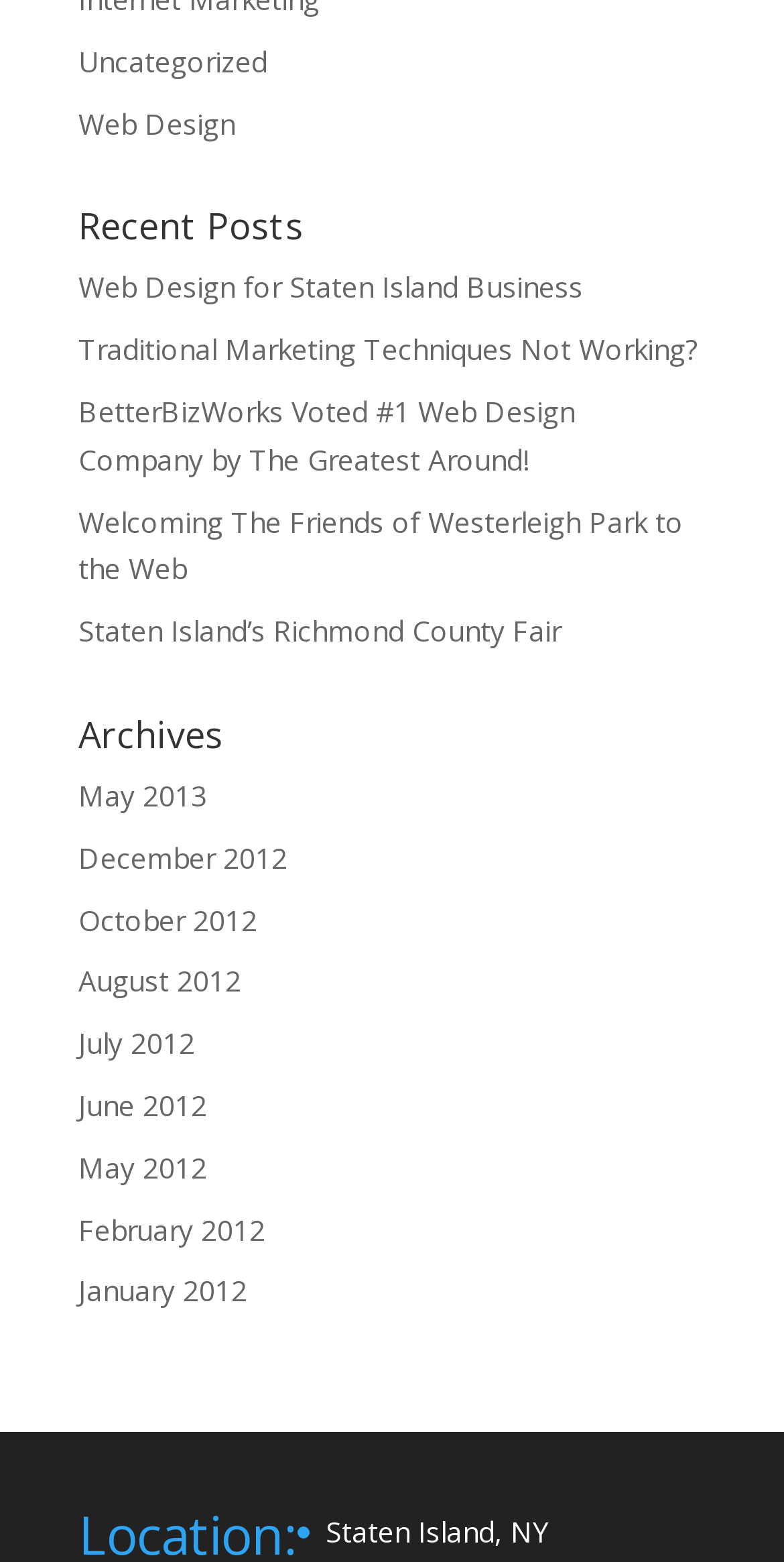Identify and provide the bounding box coordinates of the UI element described: "Traditional Marketing Techniques Not Working?". The coordinates should be formatted as [left, top, right, bottom], with each number being a float between 0 and 1.

[0.1, 0.211, 0.89, 0.236]